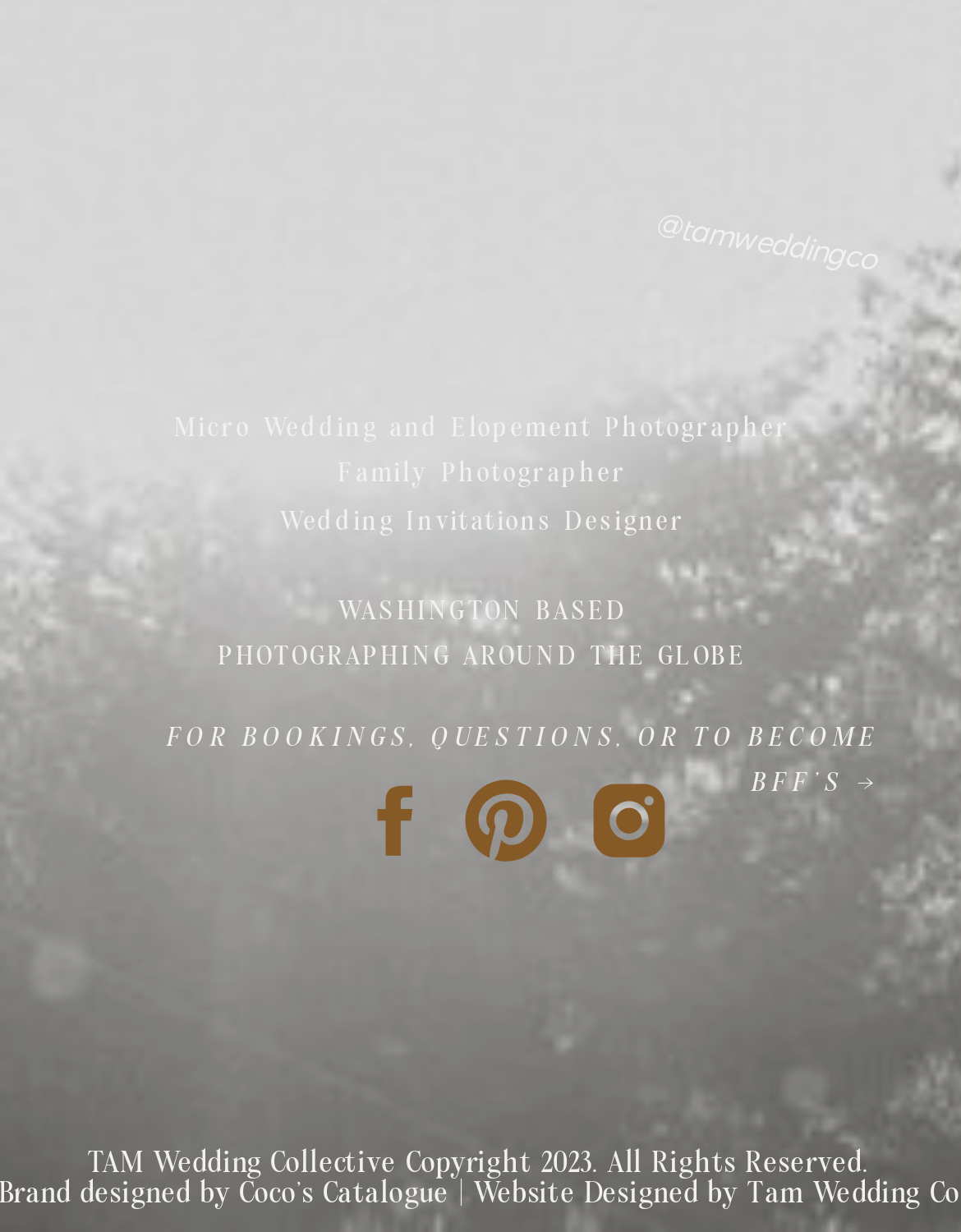Using the description: "@tamweddingco", determine the UI element's bounding box coordinates. Ensure the coordinates are in the format of four float numbers between 0 and 1, i.e., [left, top, right, bottom].

[0.664, 0.163, 0.936, 0.225]